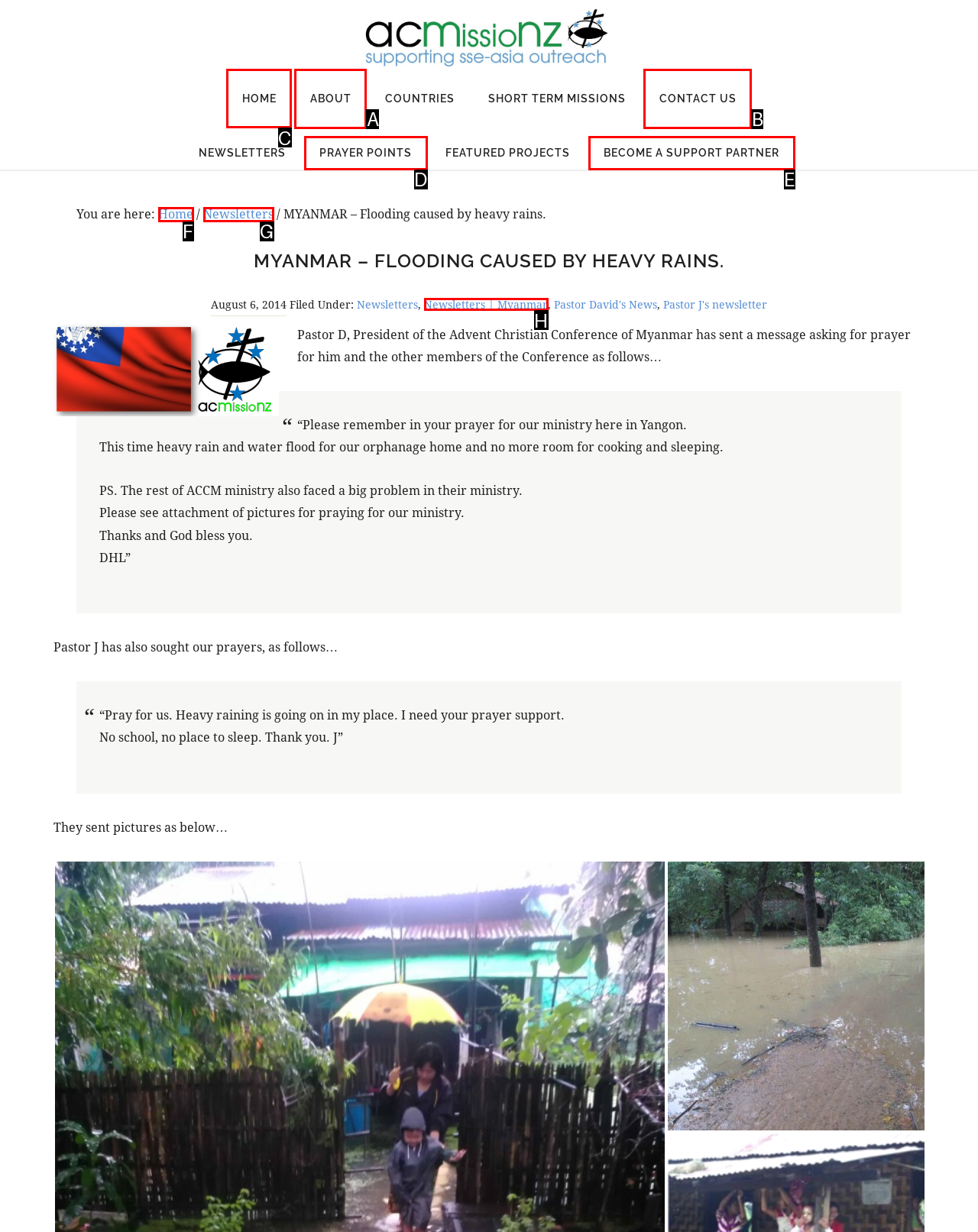Choose the HTML element that should be clicked to accomplish the task: Click the 'HOME' link. Answer with the letter of the chosen option.

C